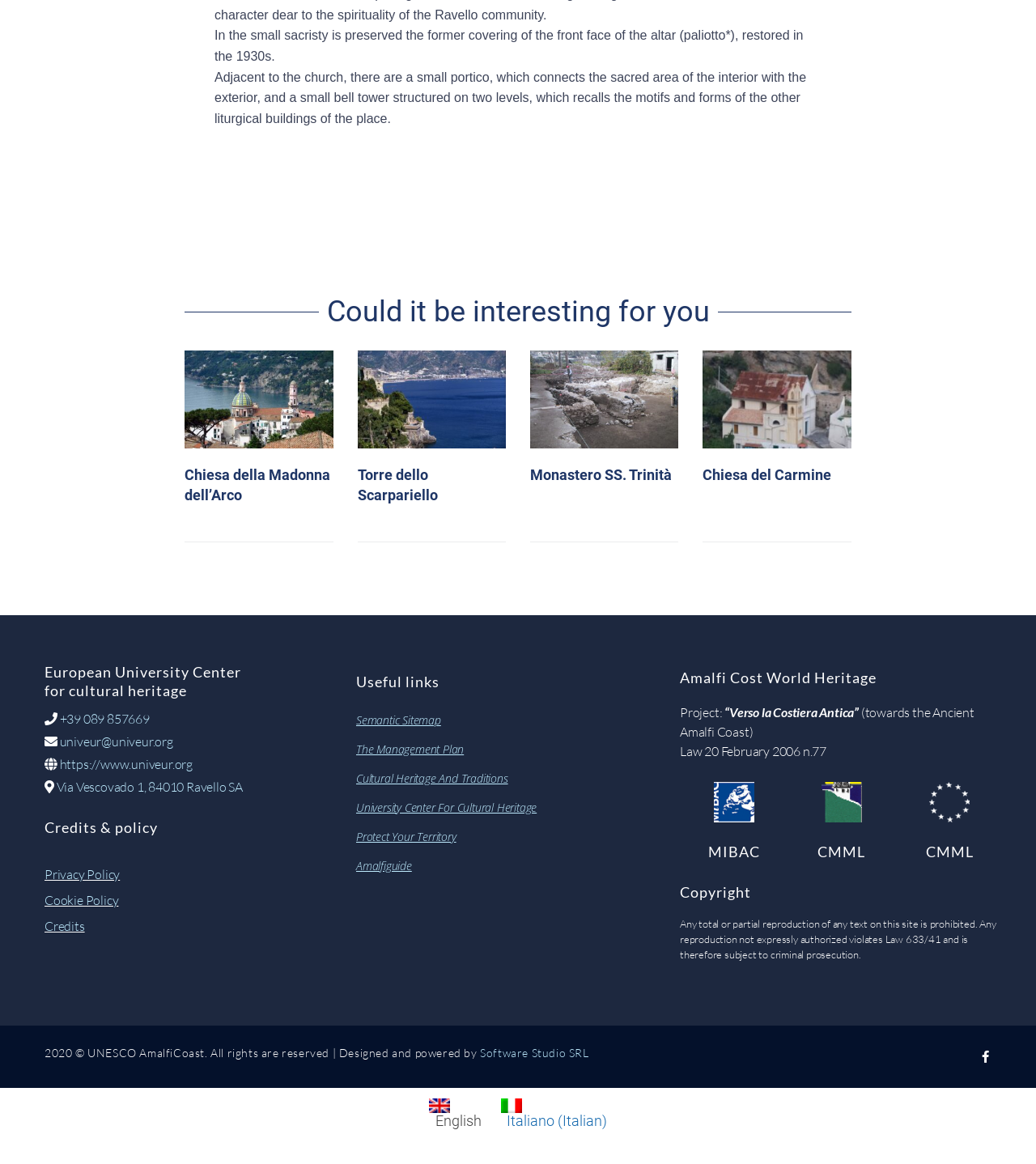Answer briefly with one word or phrase:
What is the phone number of the European University Center?

+39 089 857669